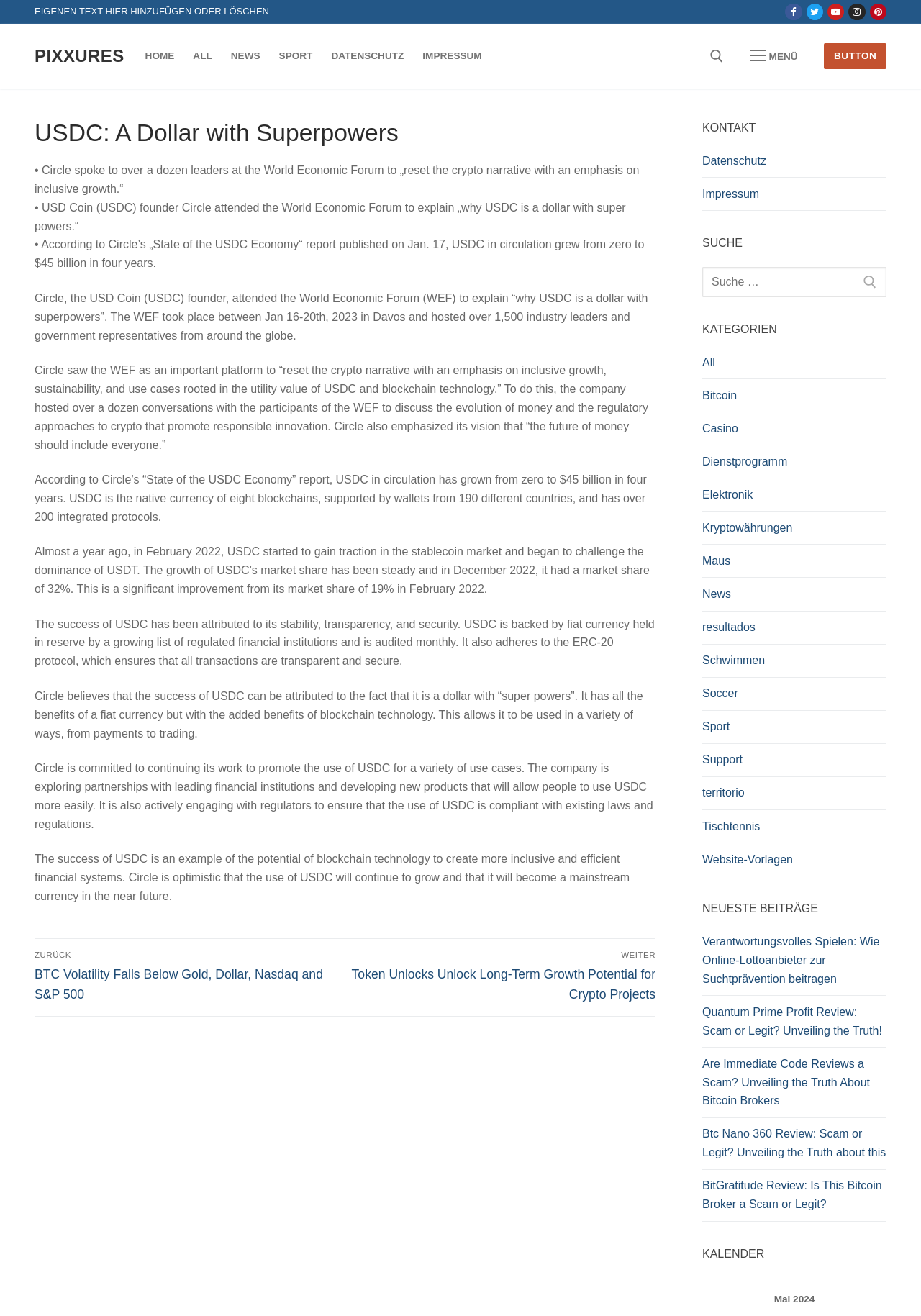Detail the various sections and features of the webpage.

The webpage is about USDC, a digital dollar with superpowers, and its founder Circle. At the top, there are social media links to Facebook, Twitter, Youtube, Instagram, and Pinterest. Below that, there is a navigation menu with links to Pixxures, Home, All, News, Sport, and Datenschtz. 

On the left side, there is a search bar with a submit button. Below the search bar, there is an article with a heading "USDC: A Dollar with Superpowers" and several paragraphs of text discussing Circle's attendance at the World Economic Forum, the growth of USDC, and its benefits. The article also mentions Circle's vision for the future of money and its commitment to promoting the use of USDC.

On the right side, there are several sections, including Kontakt, Suche, Kategorien, Neueste Beiträge, and Kalender. The Kontakt section has links to Datenschutz and Impressum. The Suche section has a search bar with a submit button. The Kategorien section has links to various categories such as All, Bitcoin, Casino, and Sport. The Neueste Beiträge section has links to several recent articles, including reviews of Bitcoin brokers and discussions of responsible gaming. The Kalender section appears to be empty.

At the bottom of the page, there are links to previous and next articles, as well as a navigation menu with links to Beiträge, Kontakt, Suche, Kategorien, and Kalender.